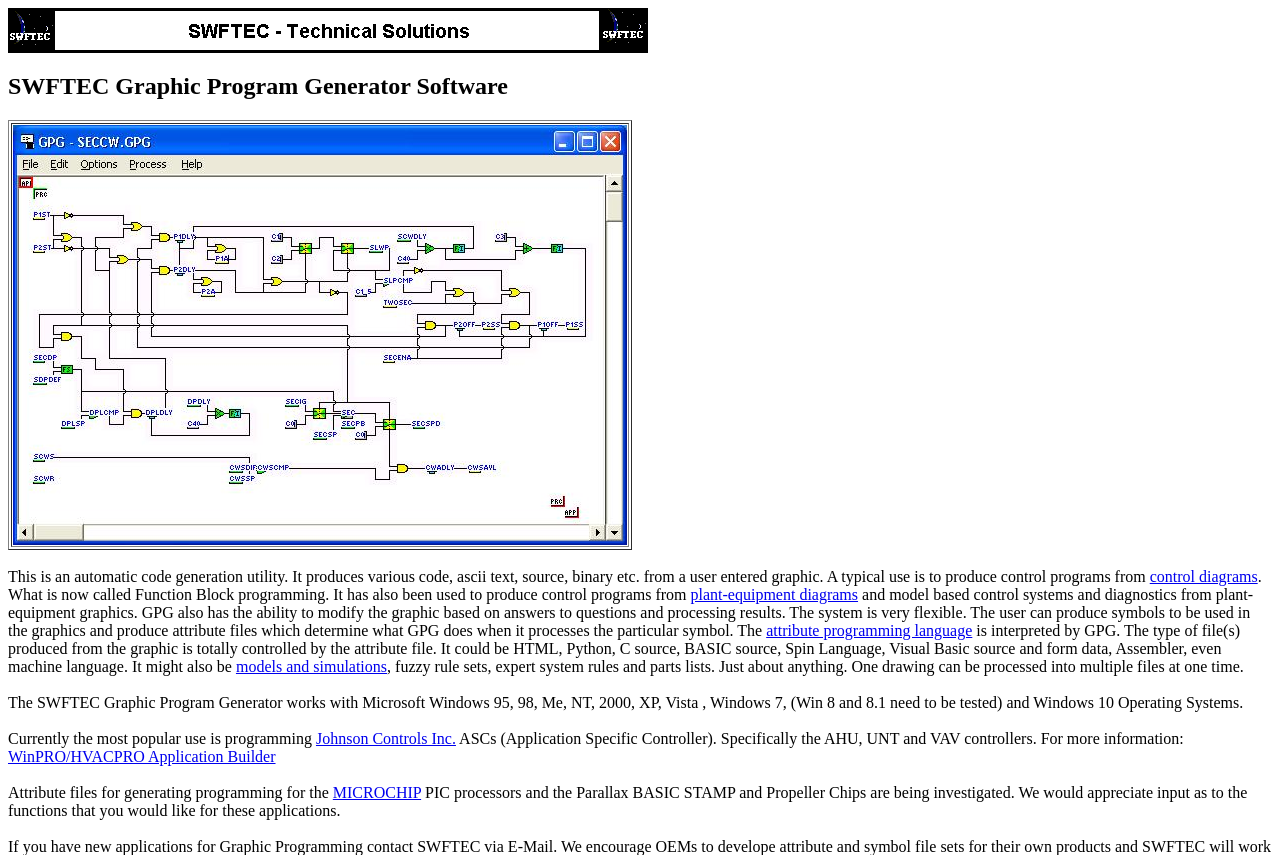Give a short answer to this question using one word or a phrase:
What is the most popular use of the Graphic Program Generator?

Programming ASCs